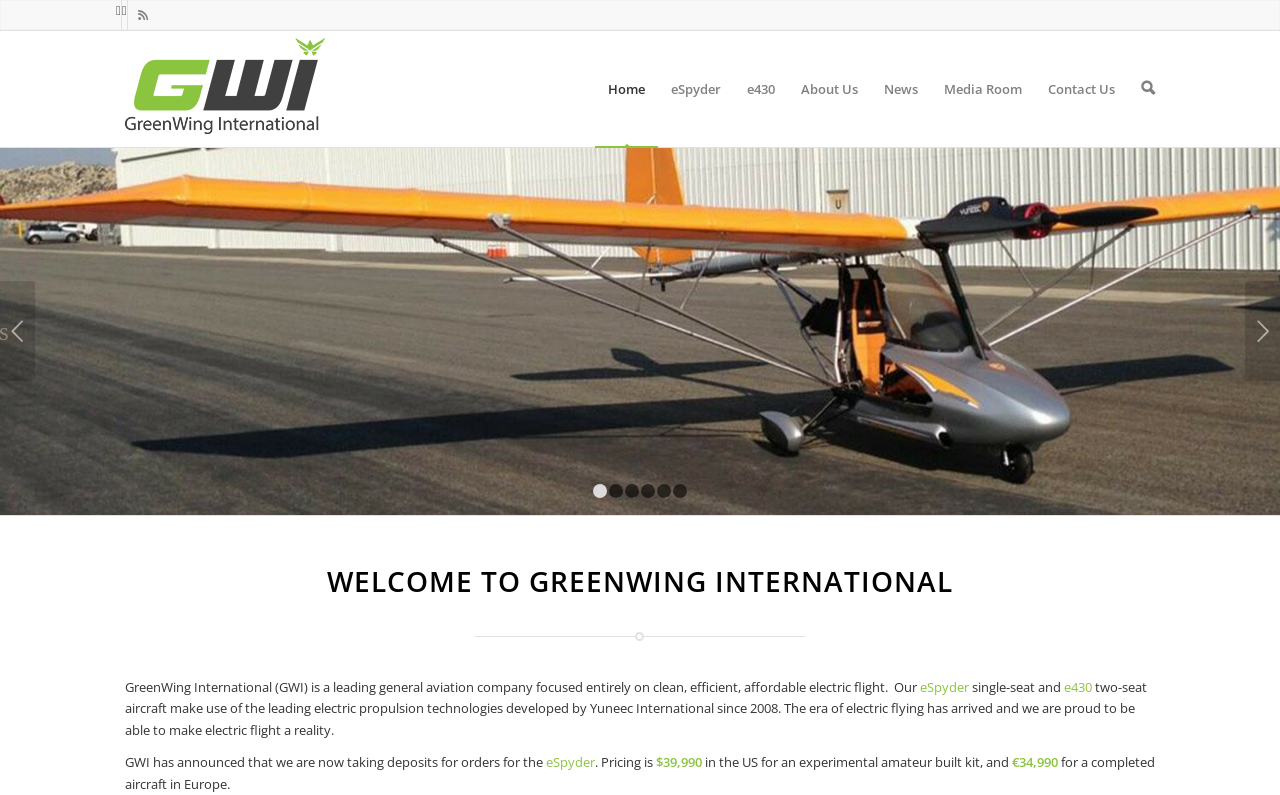Please find the bounding box coordinates of the element that needs to be clicked to perform the following instruction: "Click the Next button". The bounding box coordinates should be four float numbers between 0 and 1, represented as [left, top, right, bottom].

[0.973, 0.354, 1.0, 0.48]